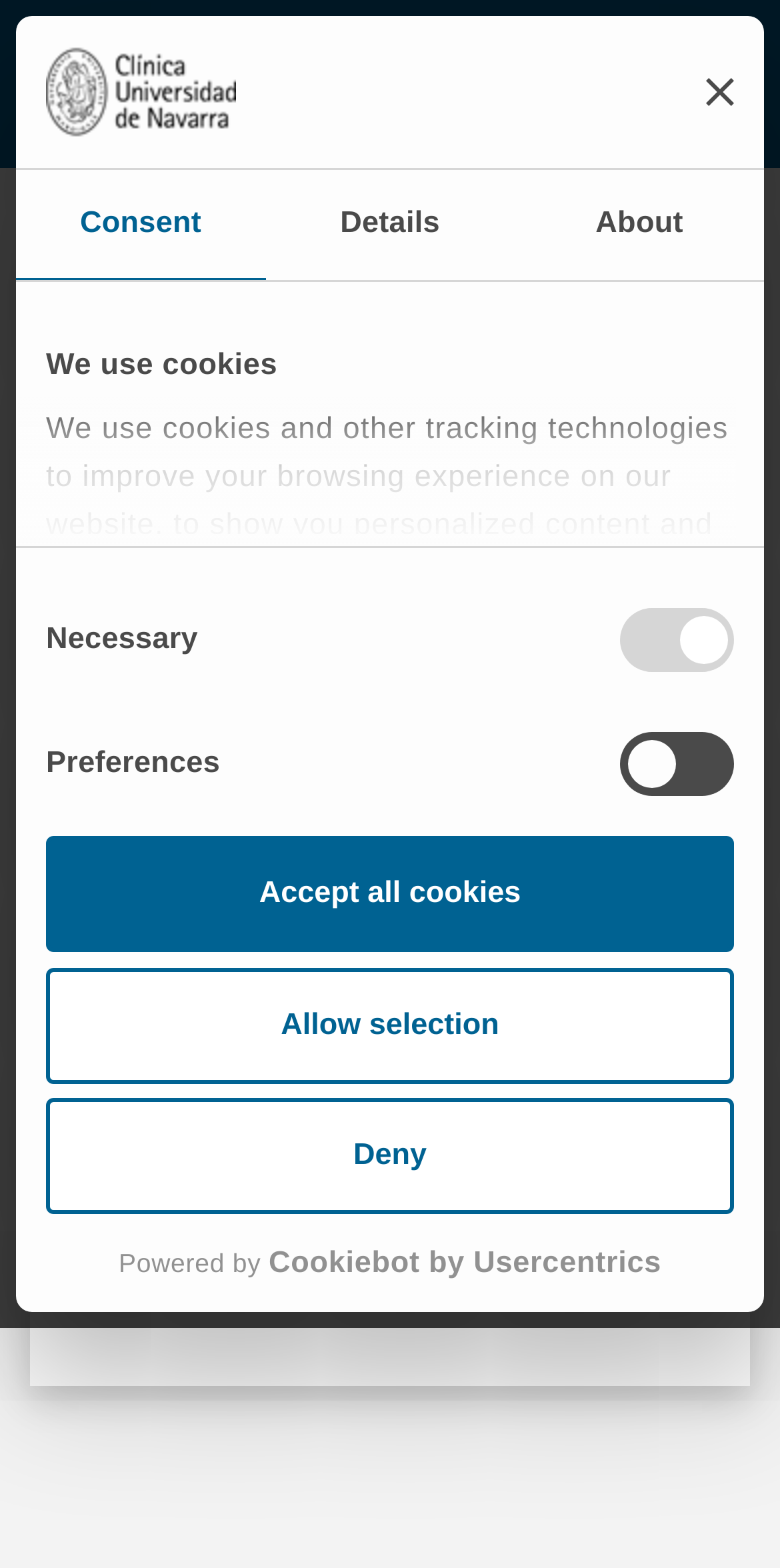Respond with a single word or phrase to the following question:
What is the alternative suggested to the user?

Use search engine or menu options